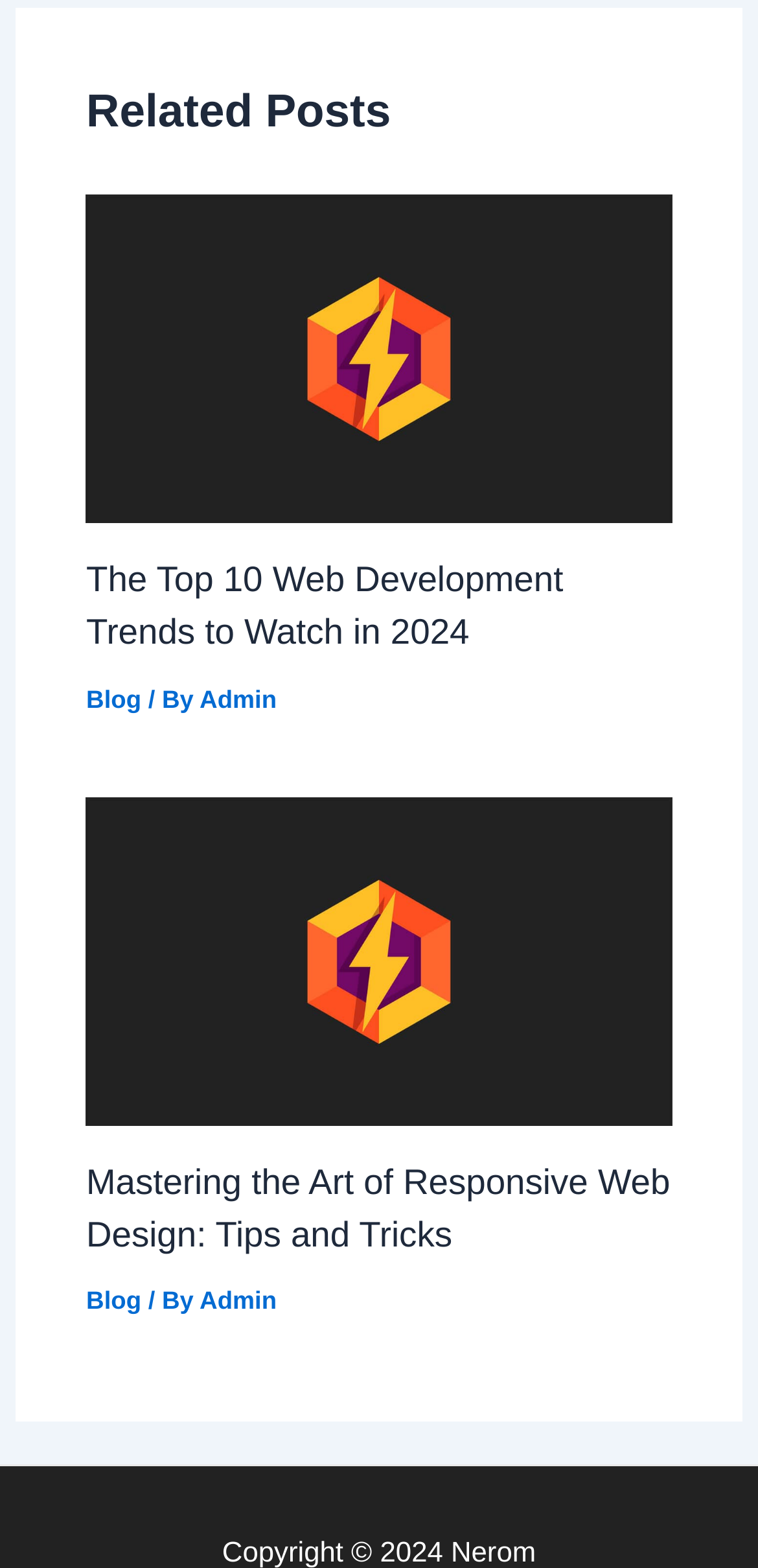Please locate the bounding box coordinates of the element's region that needs to be clicked to follow the instruction: "View Mastering the Art of Responsive Web Design: Tips and Tricks". The bounding box coordinates should be provided as four float numbers between 0 and 1, i.e., [left, top, right, bottom].

[0.114, 0.603, 0.886, 0.623]